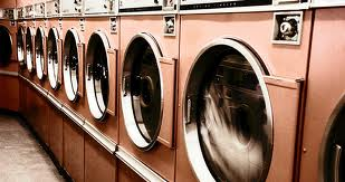What is emphasized by the alternating view of the machines being in operation?
Please answer the question as detailed as possible.

The alternating view of the machines being in operation suggests a busy environment, which emphasizes the importance of reliable appliance repair services, especially for commercial kitchen operations.